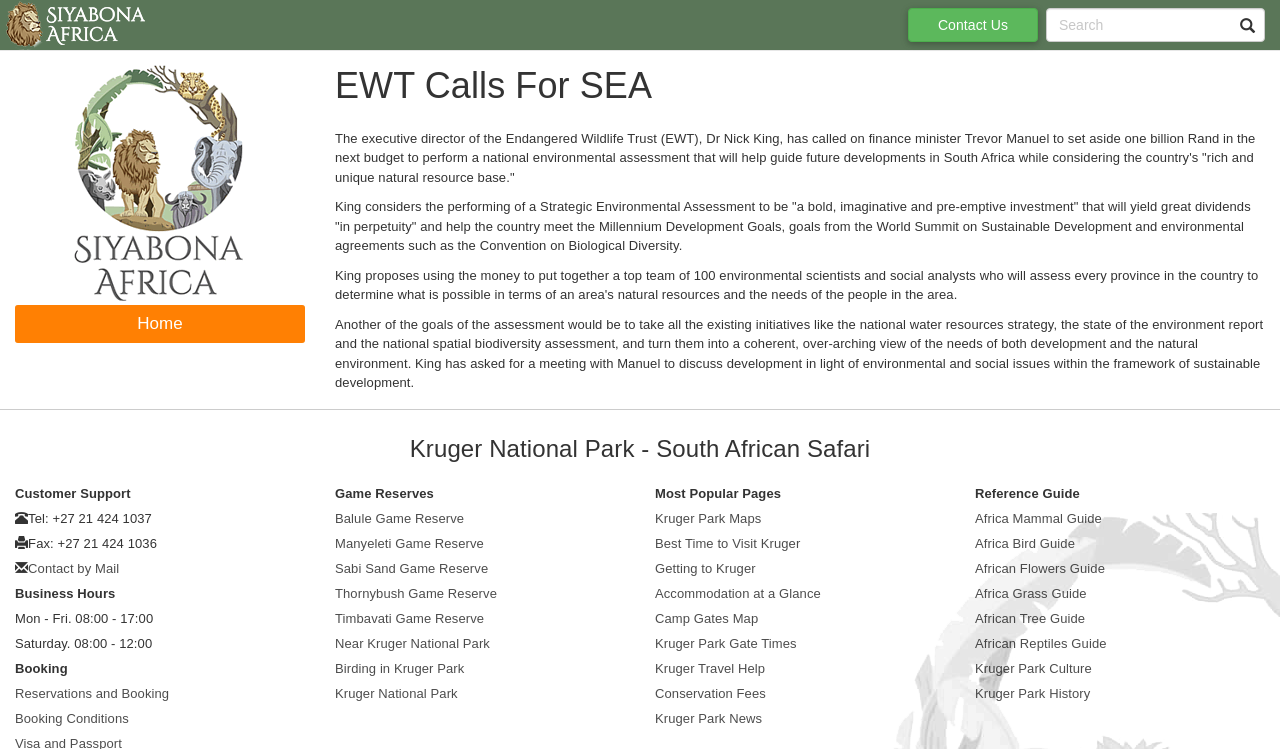Kindly determine the bounding box coordinates of the area that needs to be clicked to fulfill this instruction: "Search for something".

[0.817, 0.011, 0.988, 0.056]